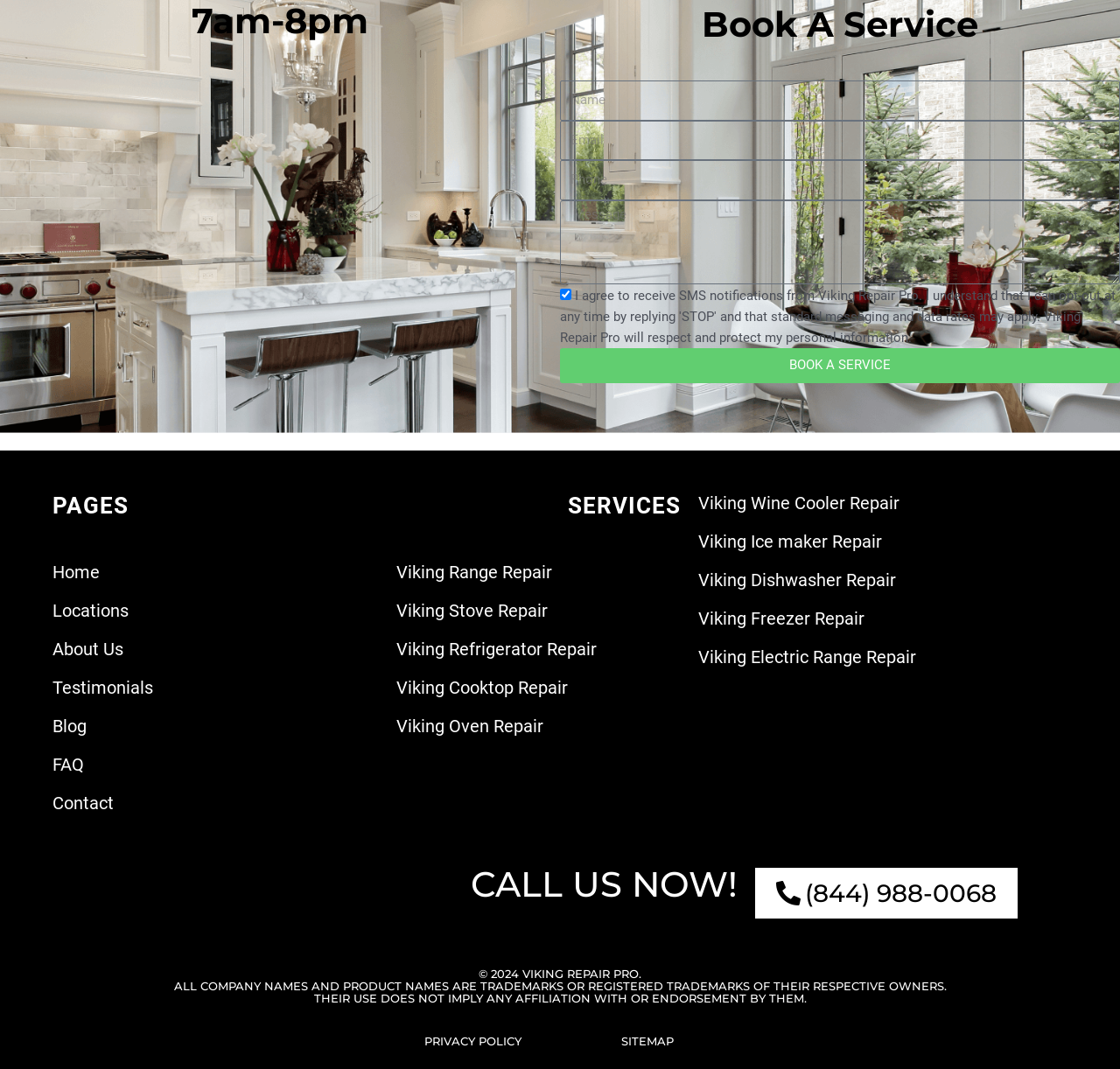Determine the bounding box coordinates of the clickable region to execute the instruction: "Call the phone number". The coordinates should be four float numbers between 0 and 1, denoted as [left, top, right, bottom].

[0.674, 0.812, 0.909, 0.859]